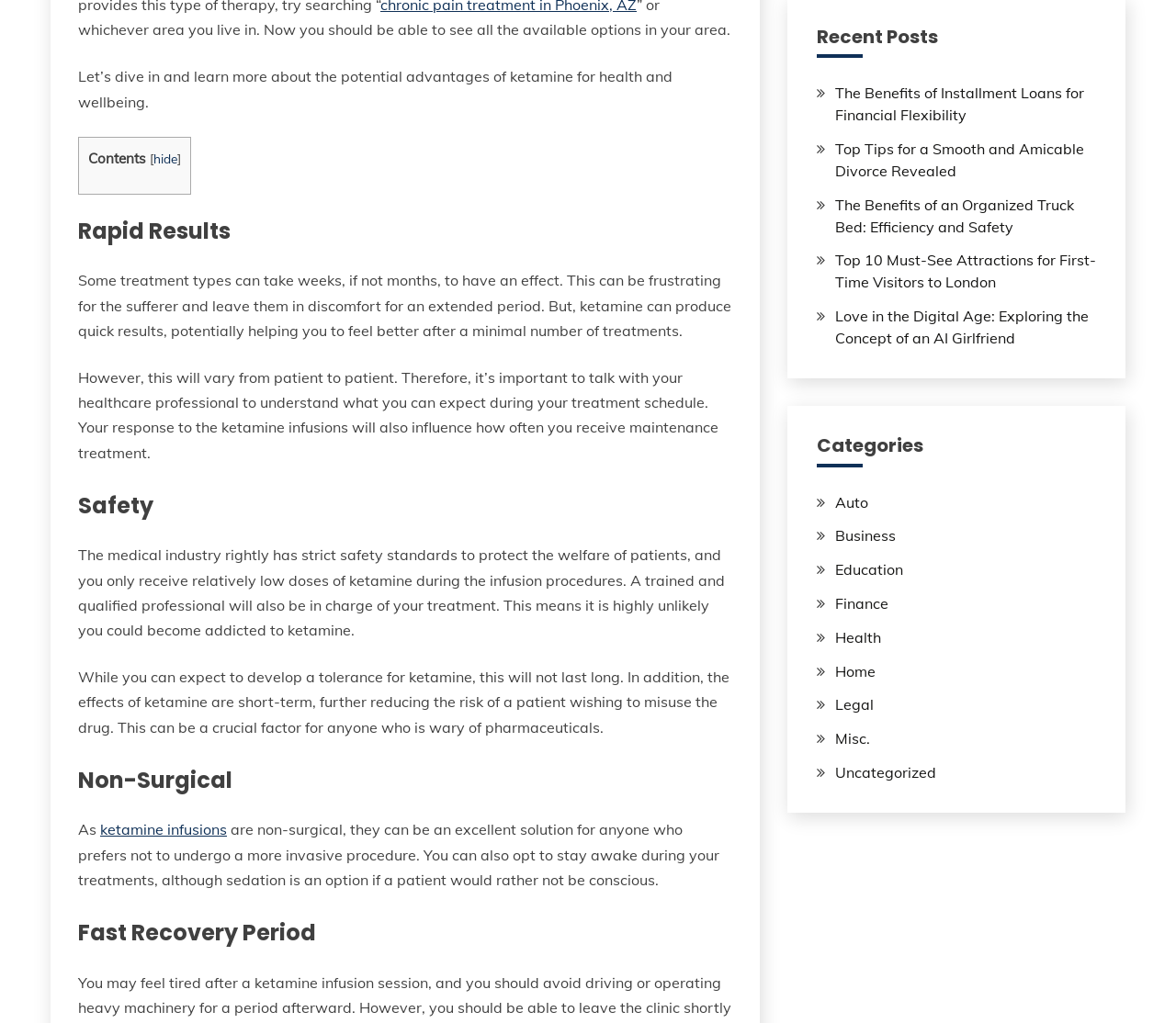Please analyze the image and give a detailed answer to the question:
What is the purpose of the 'Recent Posts' section?

The 'Recent Posts' section appears to be a list of recent articles or blog posts, with links to each article. The topics of the articles seem to be unrelated to ketamine, but rather cover a range of general topics such as finance, education, and health.